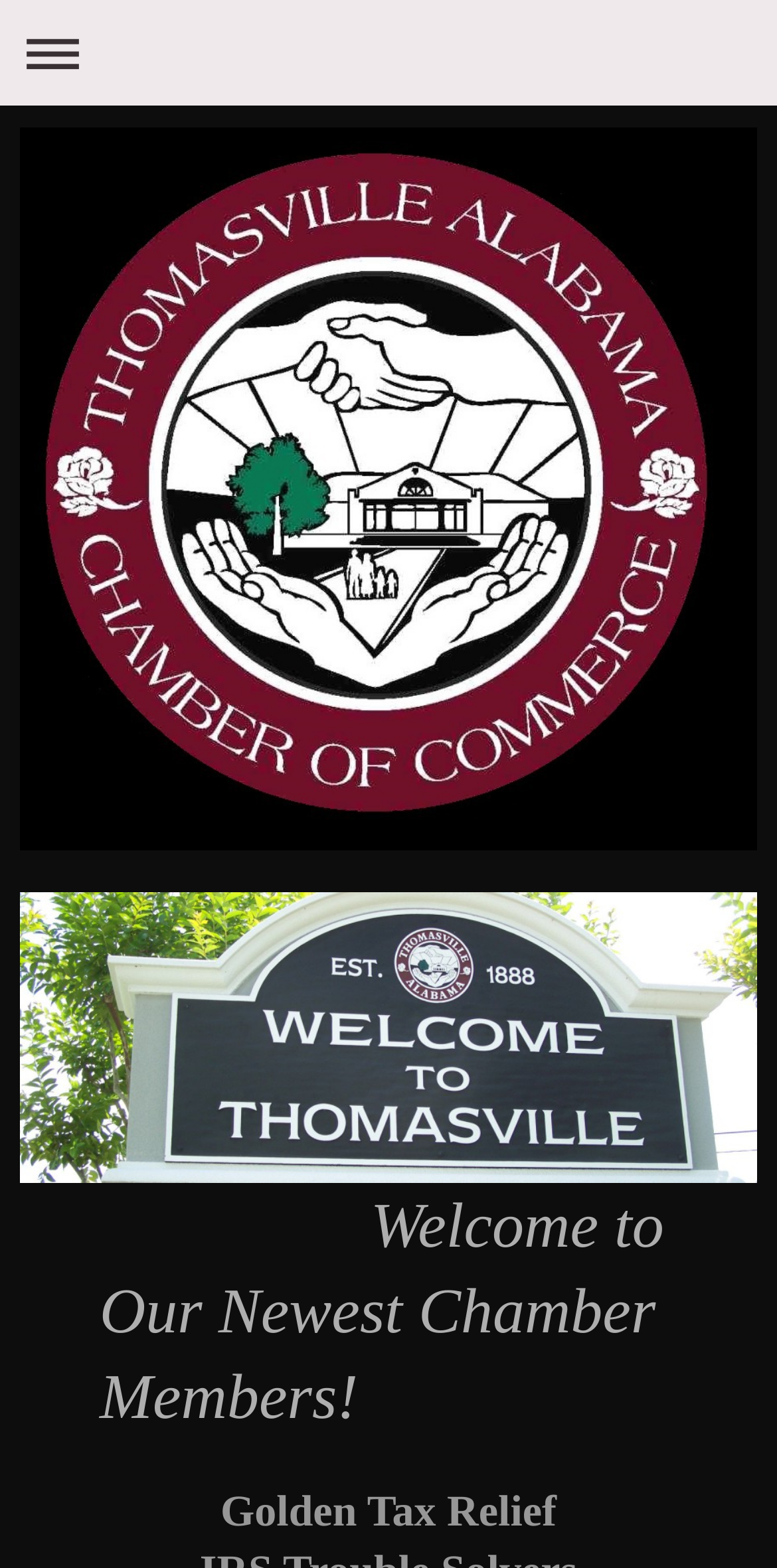Can you locate the main headline on this webpage and provide its text content?

                 Welcome to Our Newest Chamber Members!